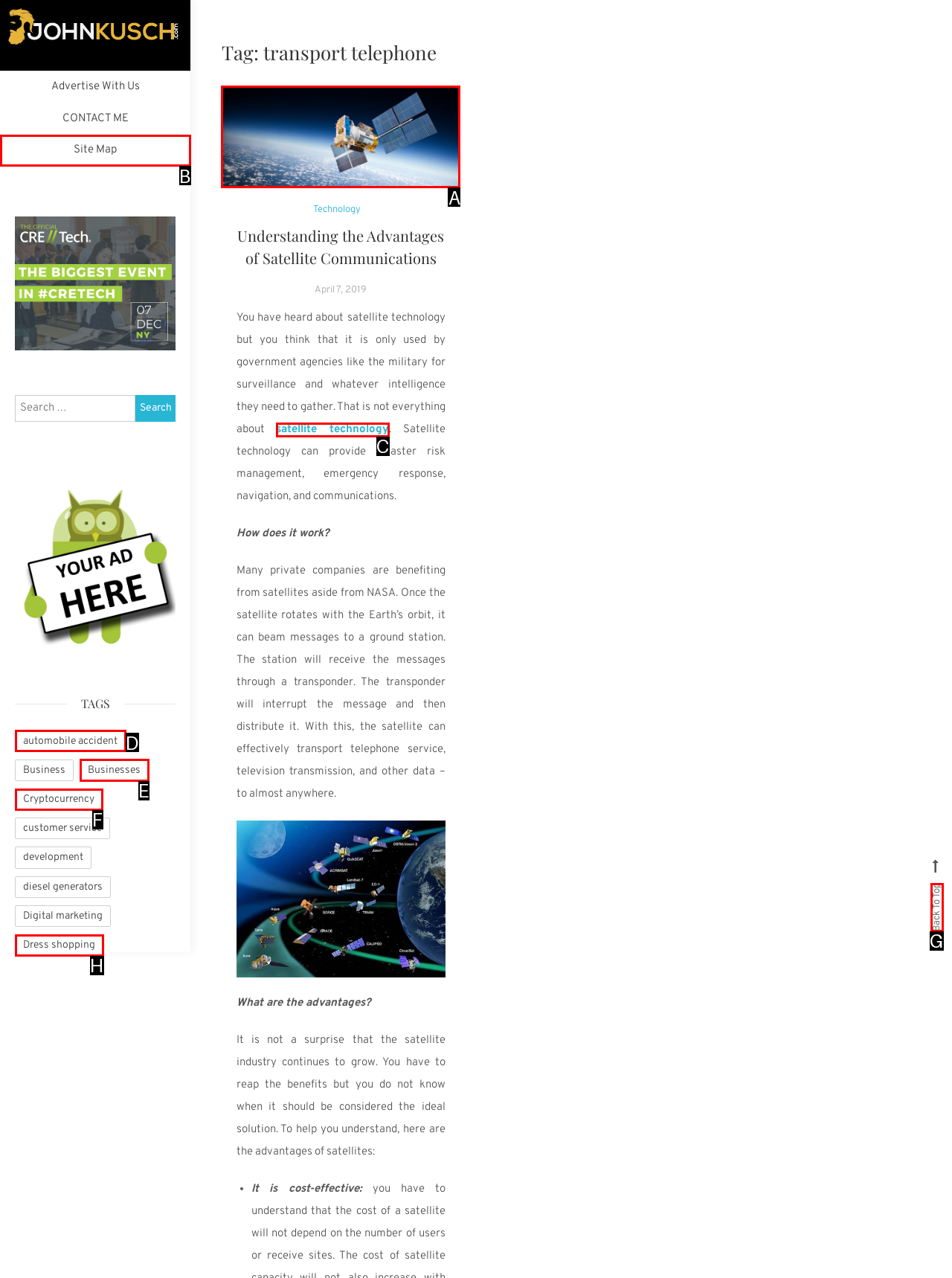Indicate which lettered UI element to click to fulfill the following task: Go back to top
Provide the letter of the correct option.

G